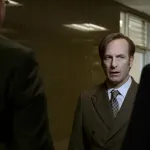Using the information in the image, give a comprehensive answer to the question: 
What is Jimmy wearing?

The caption explicitly states that Jimmy is wearing a brown suit and a patterned tie, which is evident from the image.